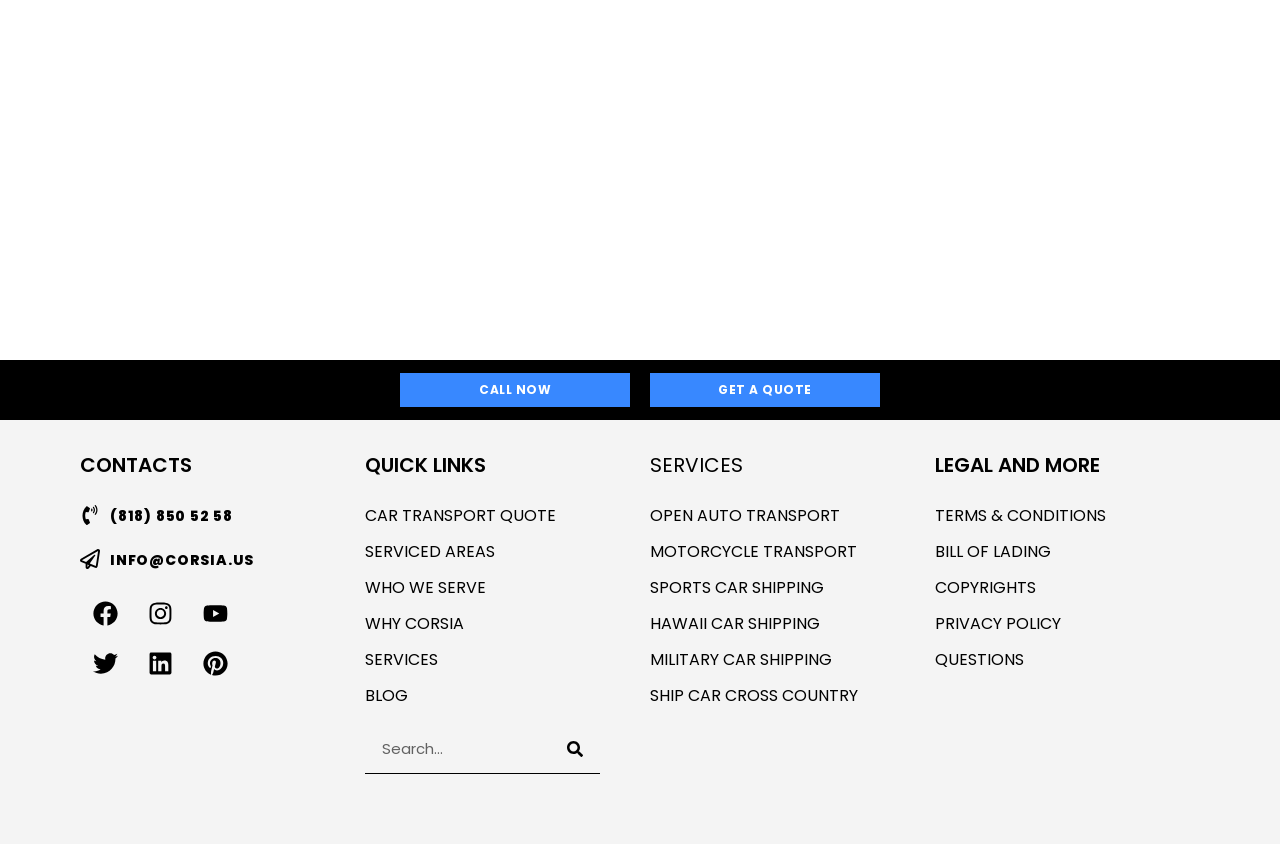Select the bounding box coordinates of the element I need to click to carry out the following instruction: "Post a comment".

None